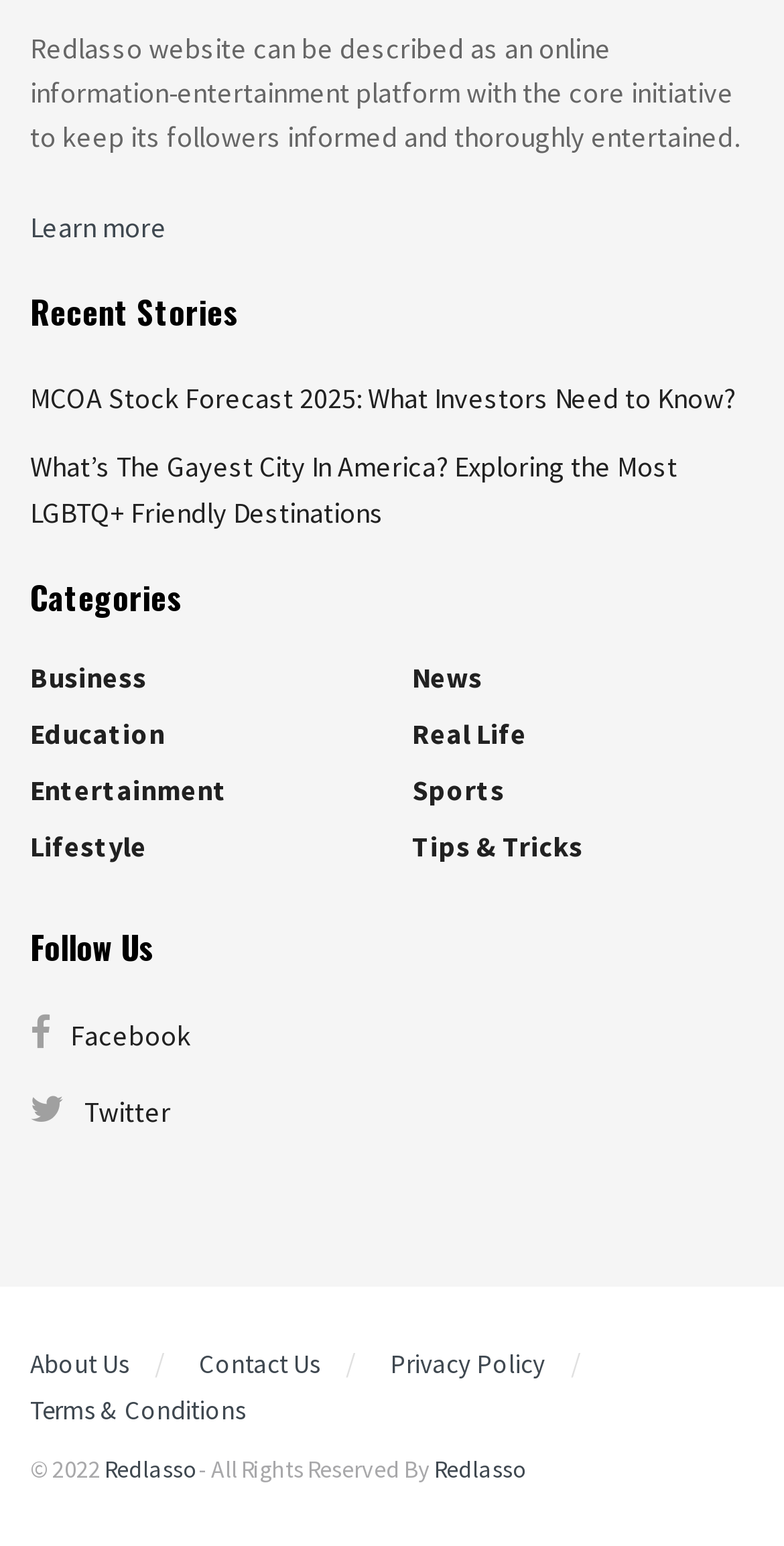Please study the image and answer the question comprehensively:
What is the main purpose of the Redlasso website?

The main purpose of the Redlasso website can be inferred from the static text at the top of the page, which describes it as an online information-entertainment platform aiming to keep its followers informed and thoroughly entertained.